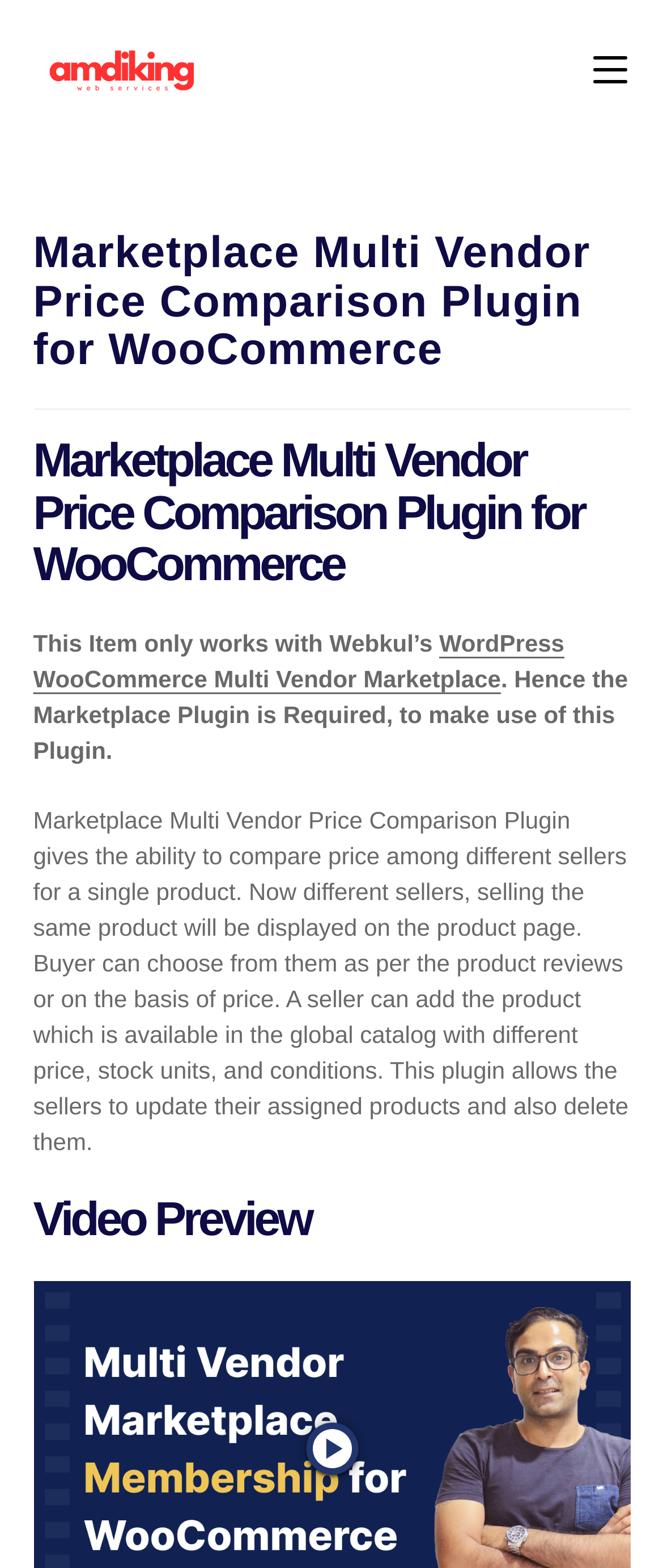Using a single word or phrase, answer the following question: 
What is the topic of the video preview?

Plugin preview